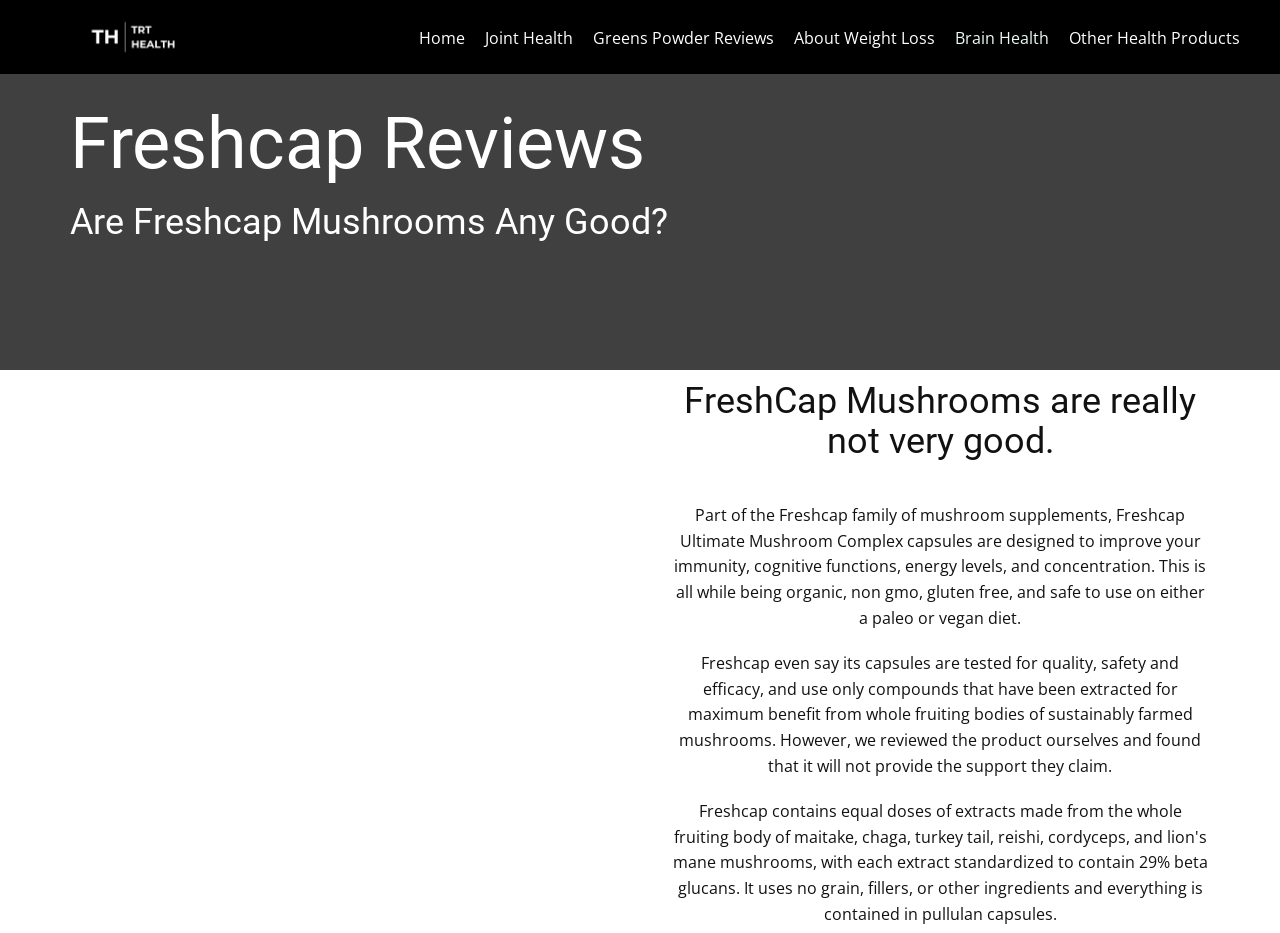Respond to the question below with a concise word or phrase:
What is the purpose of Freshcap Ultimate Mushroom Complex?

Improve immunity, cognitive functions, energy levels, and concentration